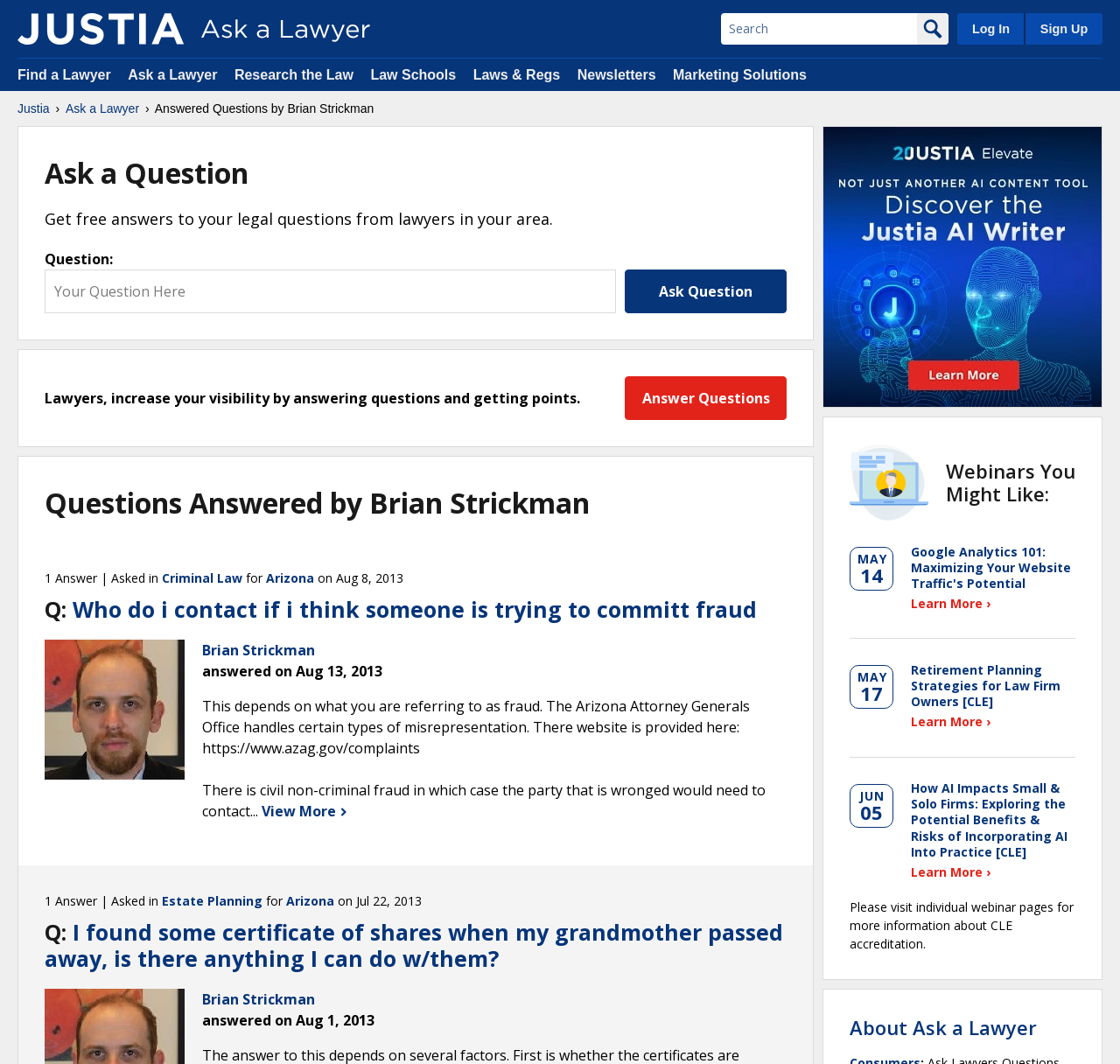Identify the bounding box coordinates of the area you need to click to perform the following instruction: "Log in".

[0.855, 0.012, 0.914, 0.042]